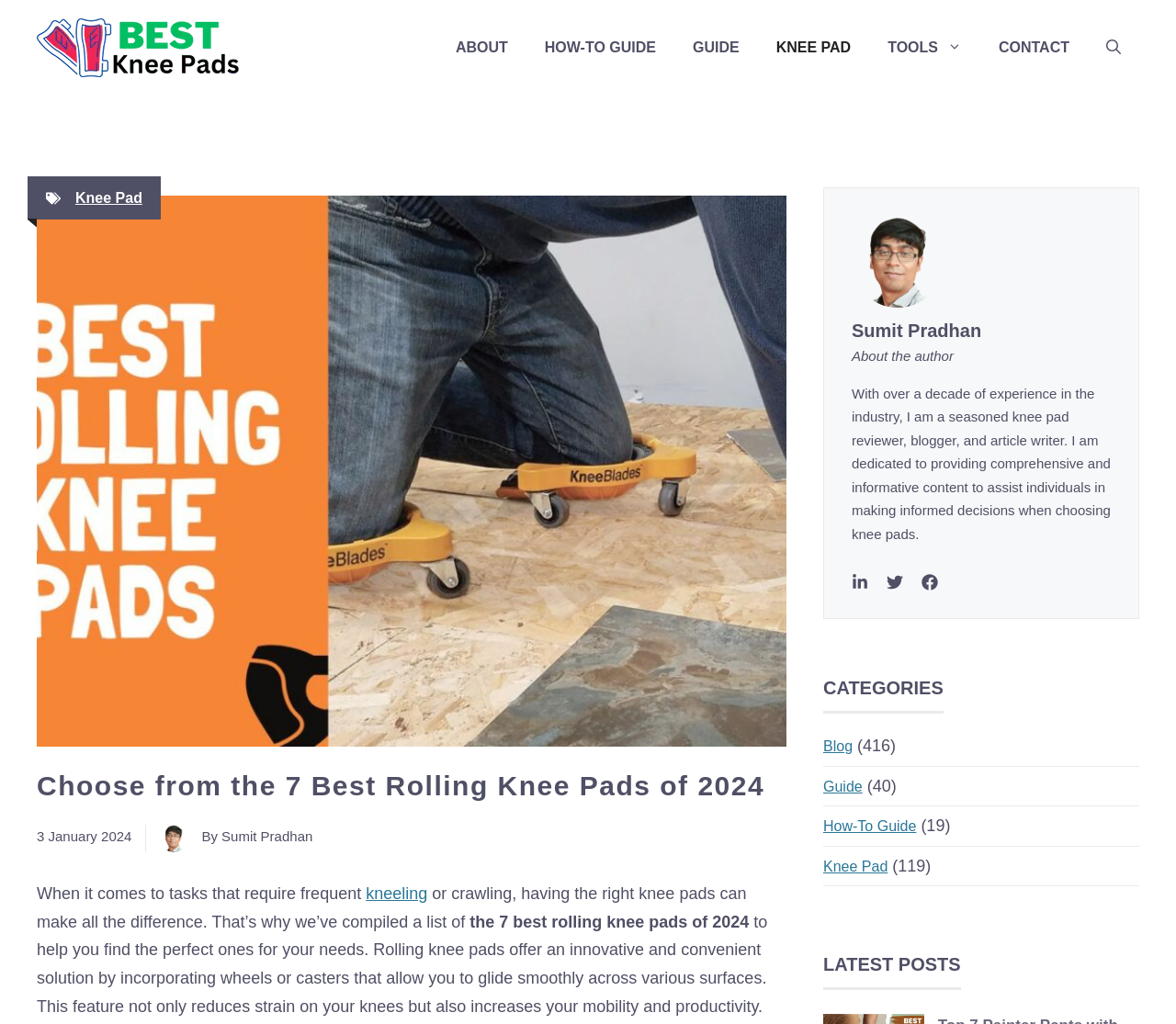Please determine the bounding box coordinates, formatted as (top-left x, top-left y, bottom-right x, bottom-right y), with all values as floating point numbers between 0 and 1. Identify the bounding box of the region described as: alt="Best Knee Pad"

[0.031, 0.037, 0.203, 0.054]